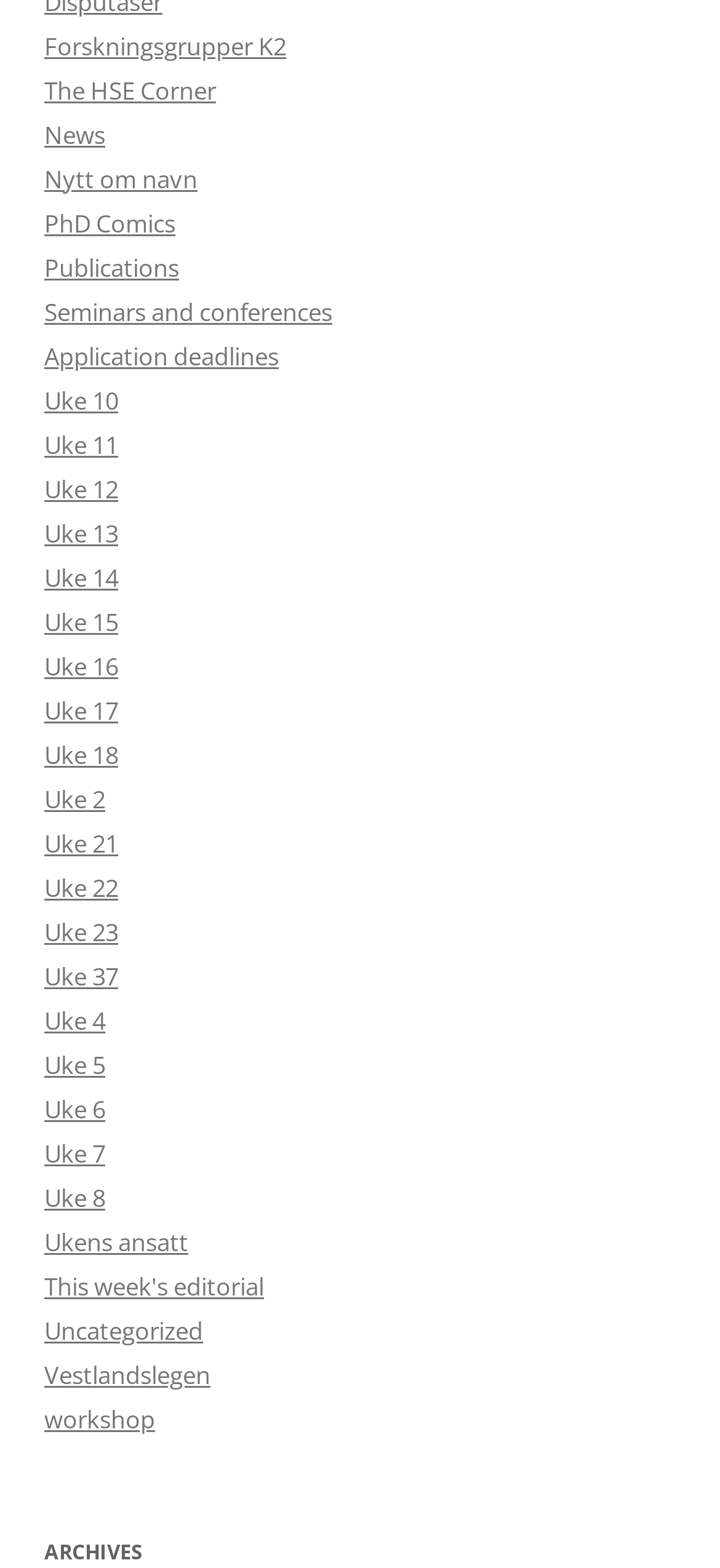Provide the bounding box coordinates of the HTML element this sentence describes: "Uncategorized". The bounding box coordinates consist of four float numbers between 0 and 1, i.e., [left, top, right, bottom].

[0.062, 0.838, 0.282, 0.859]